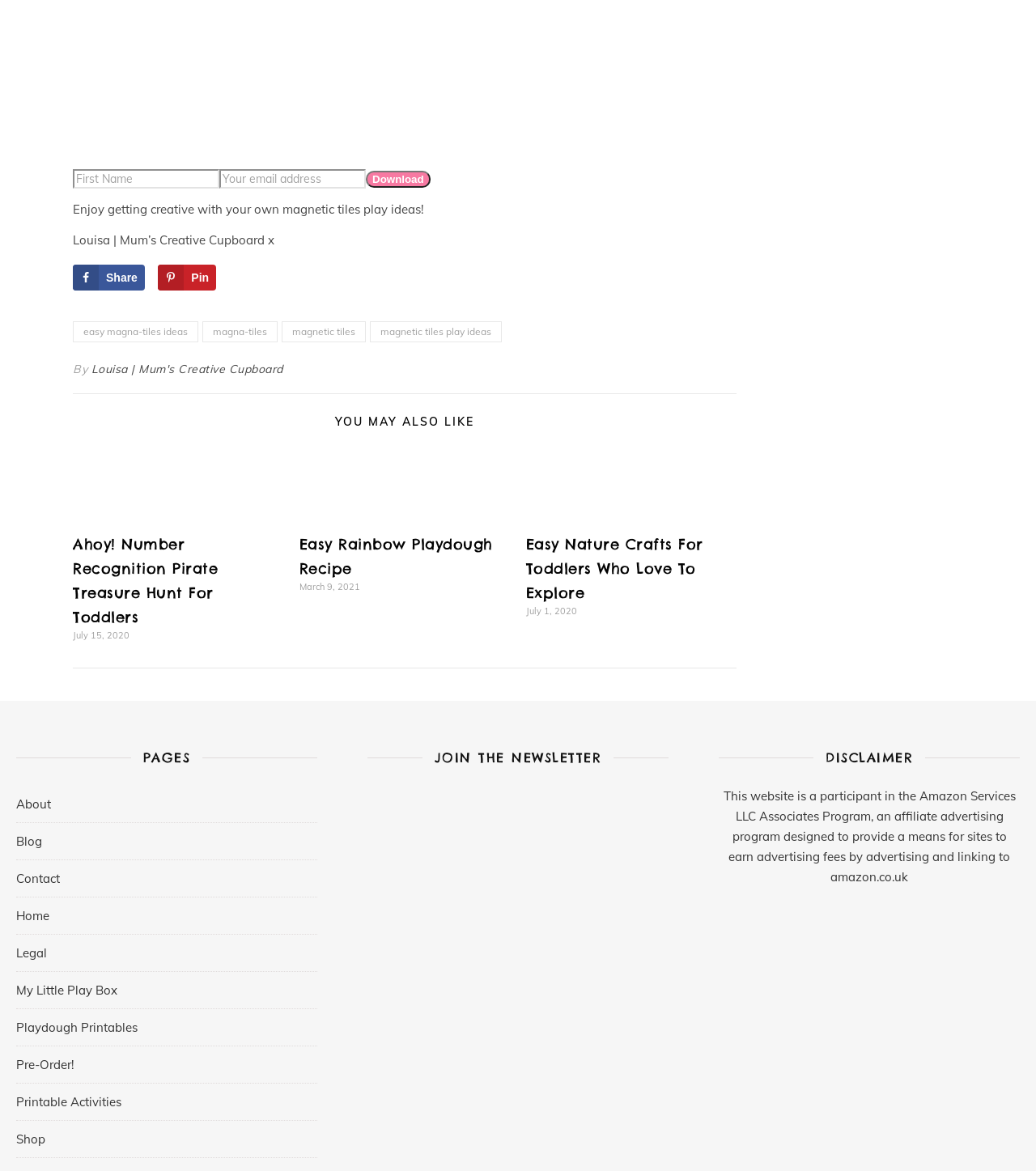Given the element description, predict the bounding box coordinates in the format (top-left x, top-left y, bottom-right x, bottom-right y), using floating point numbers between 0 and 1: magnetic tiles play ideas

[0.357, 0.274, 0.484, 0.292]